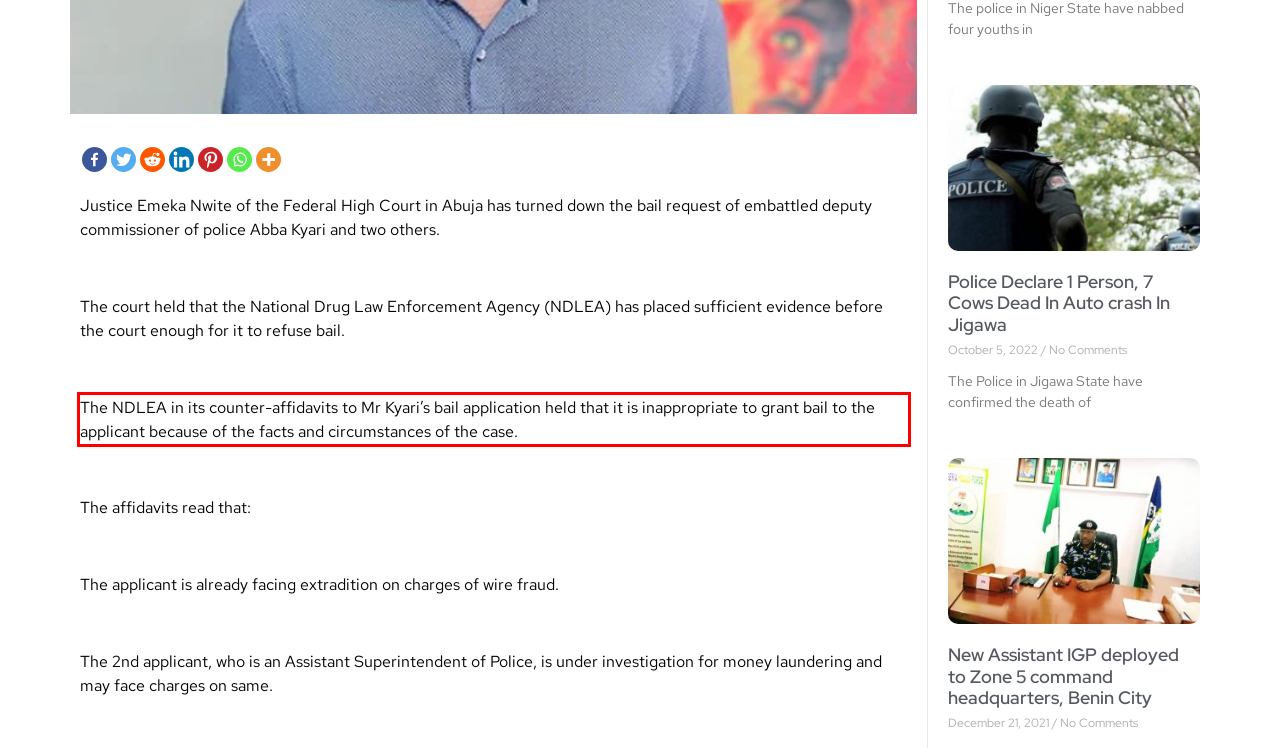Given a screenshot of a webpage containing a red bounding box, perform OCR on the text within this red bounding box and provide the text content.

The NDLEA in its counter-affidavits to Mr Kyari’s bail application held that it is inappropriate to grant bail to the applicant because of the facts and circumstances of the case.